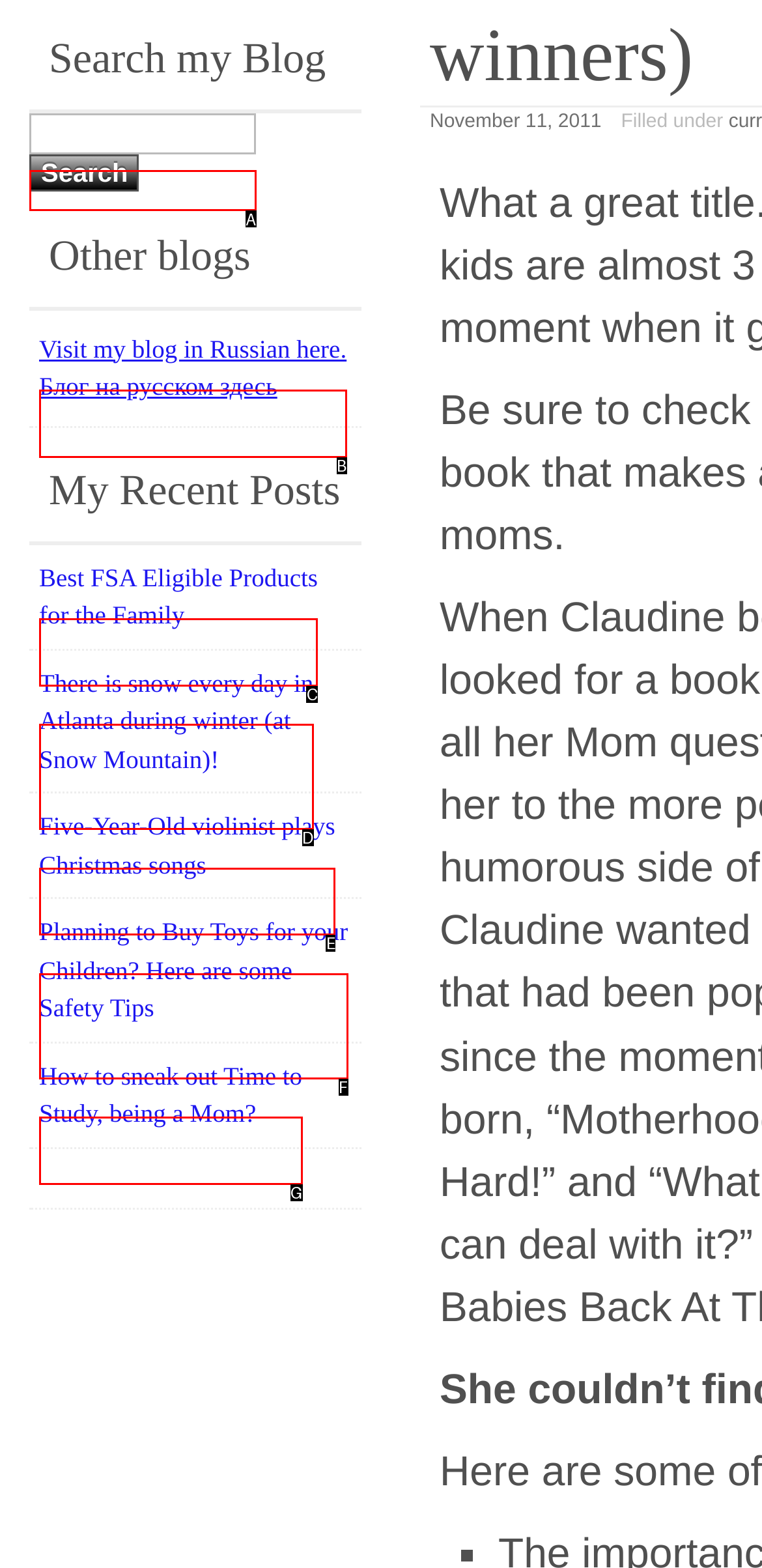Identify the HTML element that best matches the description: Five-Year-Old violinist plays Christmas songs. Provide your answer by selecting the corresponding letter from the given options.

E